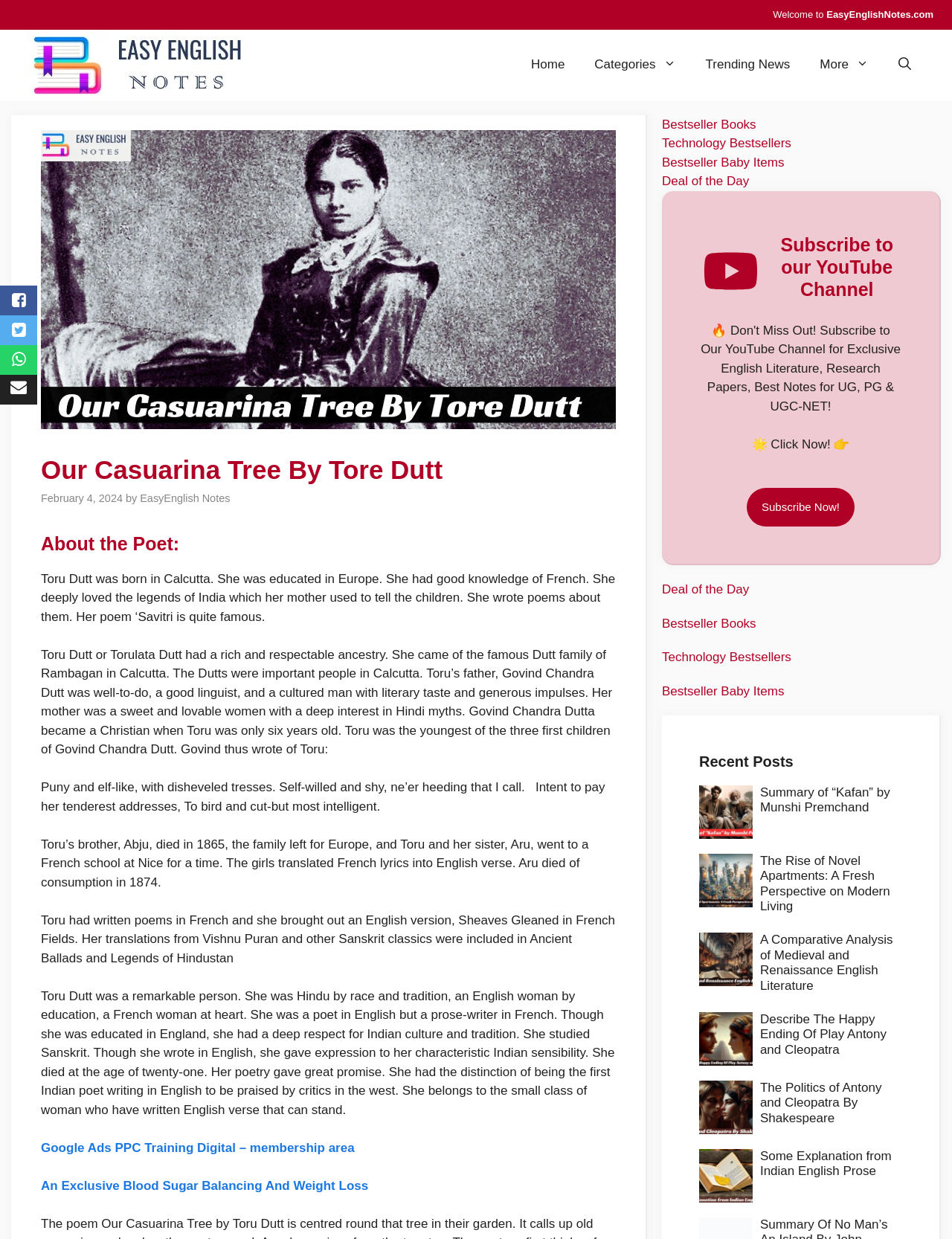Identify the bounding box coordinates of the section that should be clicked to achieve the task described: "Enter your name".

None